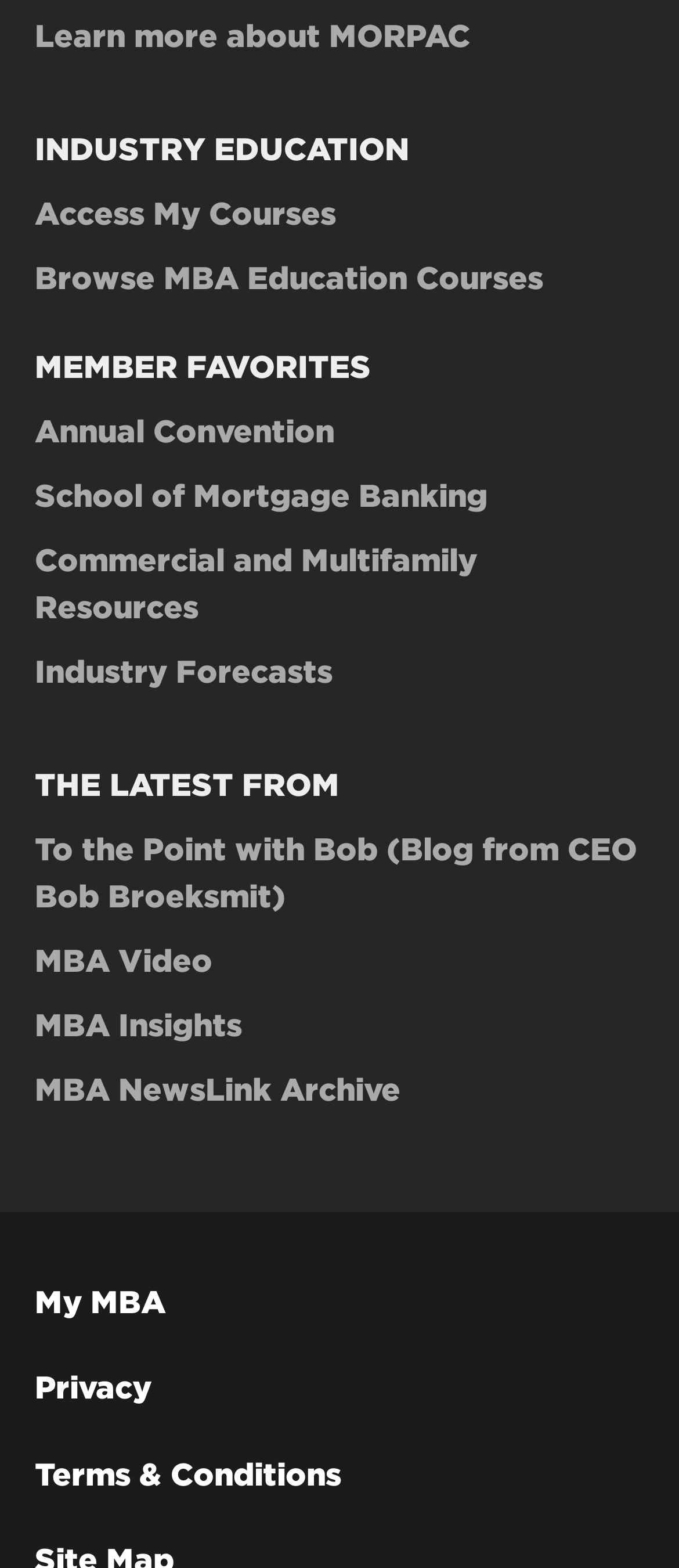Identify the bounding box coordinates of the clickable region to carry out the given instruction: "Access My Courses".

[0.051, 0.124, 0.495, 0.148]